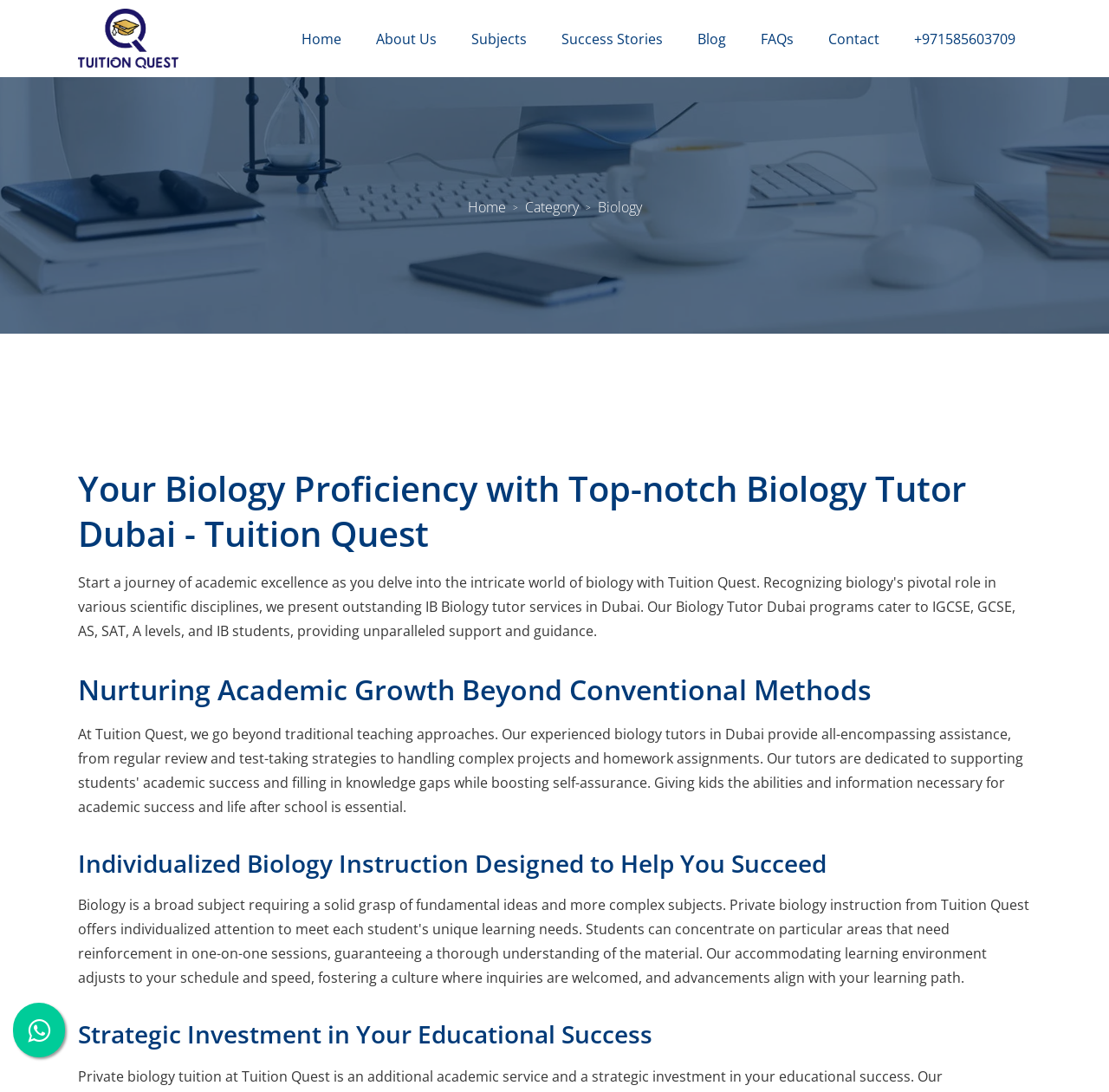Use one word or a short phrase to answer the question provided: 
How many headings are there on the webpage?

4